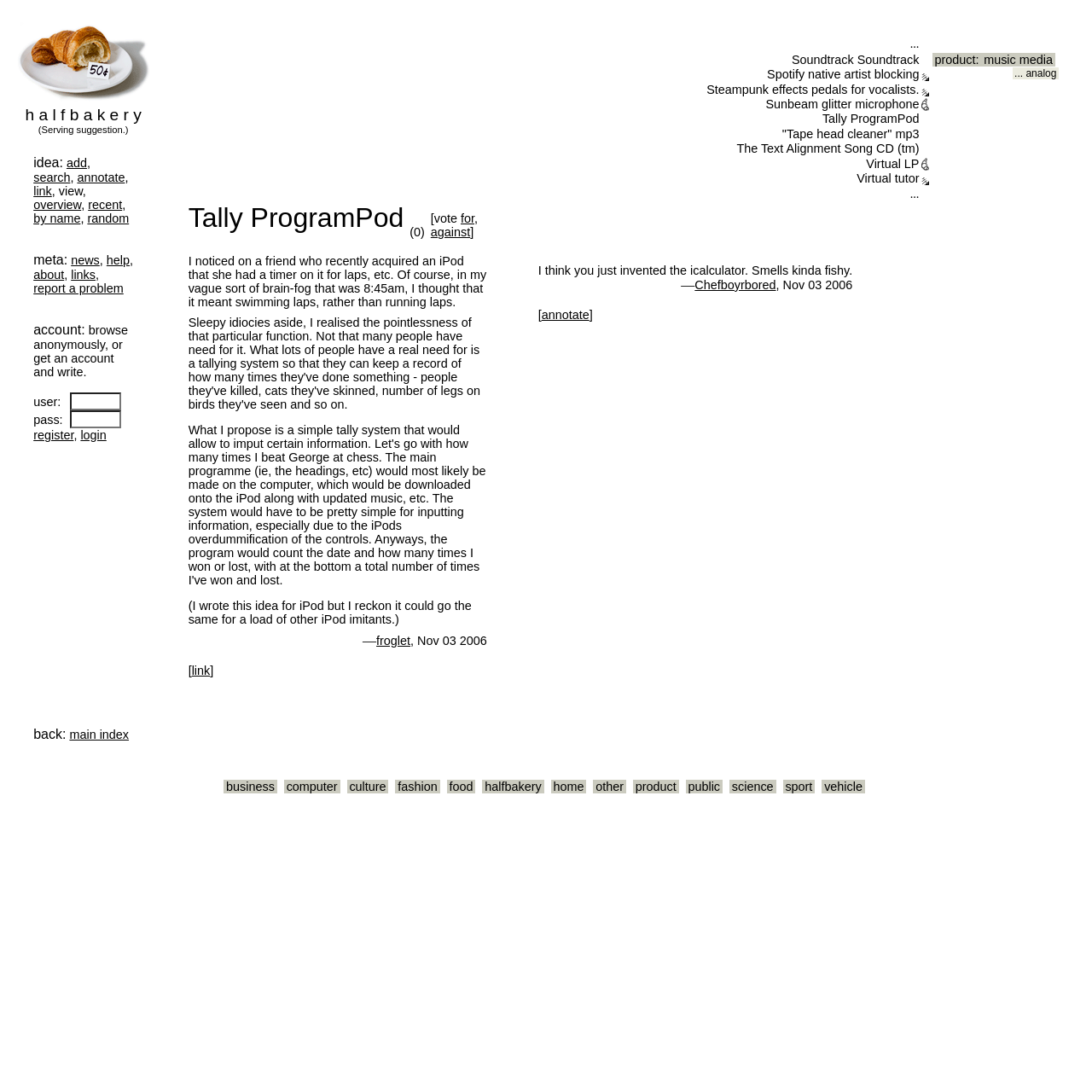Identify the bounding box for the given UI element using the description provided. Coordinates should be in the format (top-left x, top-left y, bottom-right x, bottom-right y) and must be between 0 and 1. Here is the description: against

[0.394, 0.207, 0.431, 0.219]